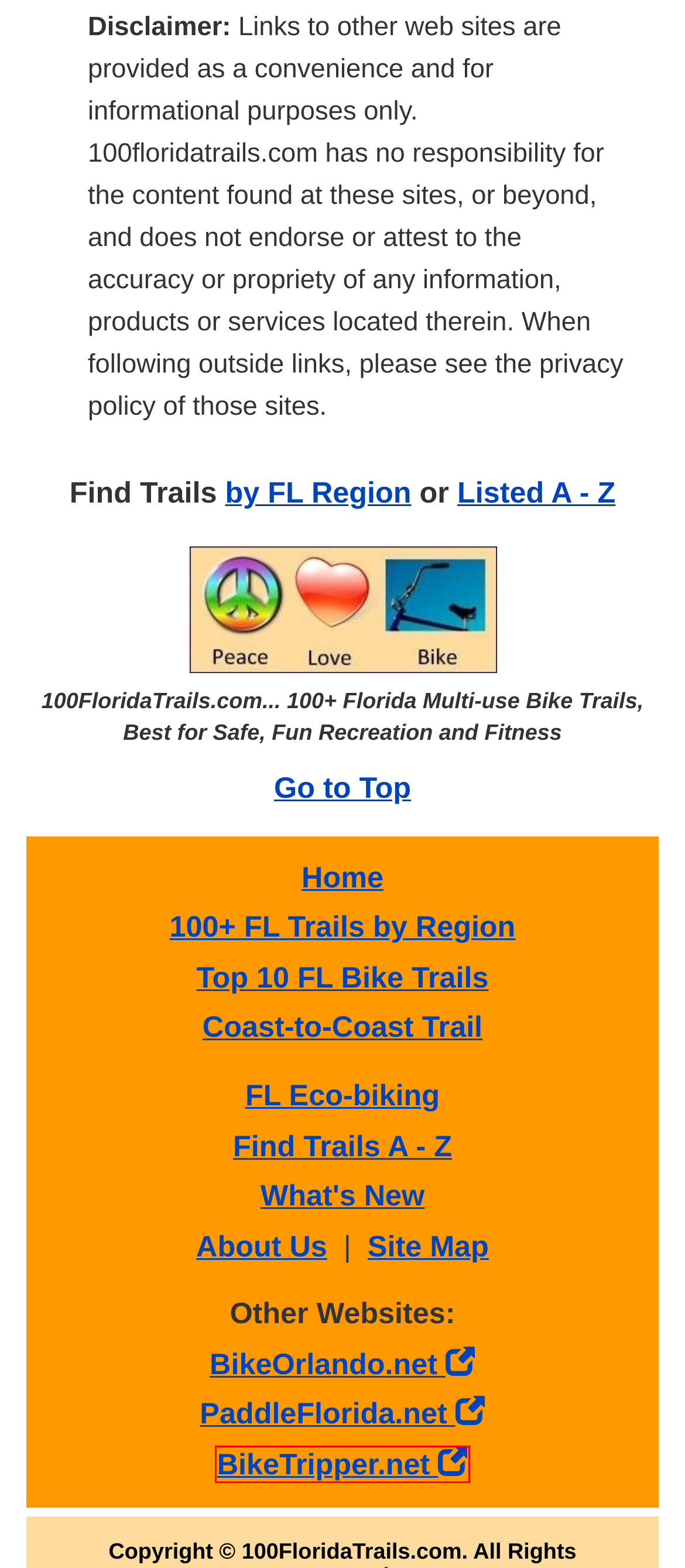A screenshot of a webpage is given, marked with a red bounding box around a UI element. Please select the most appropriate webpage description that fits the new page after clicking the highlighted element. Here are the candidates:
A. Livability Fact Sheet, Bicycling, Age-Friendly Communities
B. Bike Florida - Bicycle touring and tourism in the State of Florida
C. Florida Trail Association – Connecting people & places
D. About Us — Florida Greenways & Trails Foundation
E. Trips with Bikes, Fun Bike Trails. E-Z Google Maps, Photos.
F. Florida's Designated Paddling Trails | Florida Department of Environmental Protection
G. Find a Park | Florida State Parks
H. Bike registration to reduce theft and help recovery | 529 Garage

E